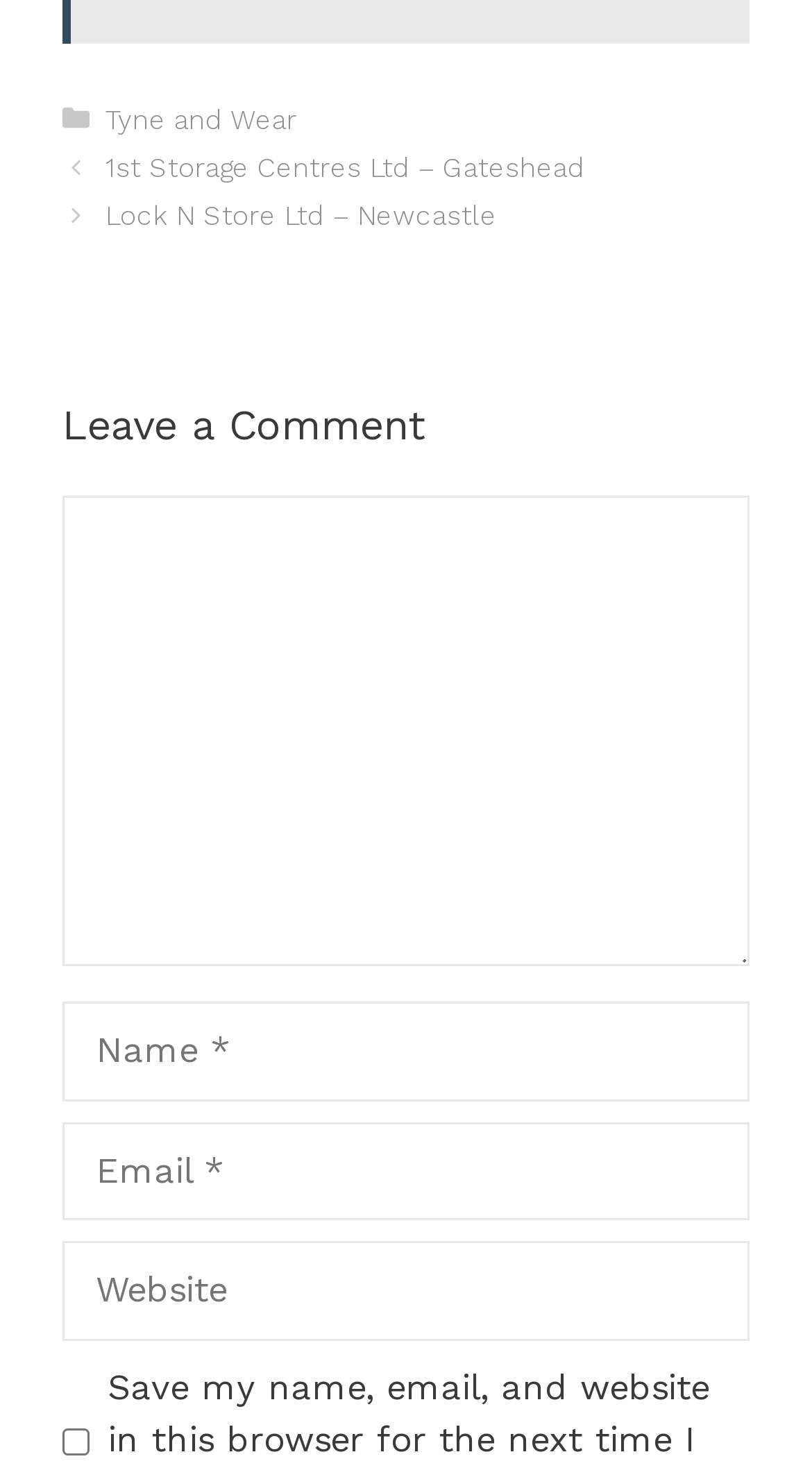Locate the bounding box coordinates of the element I should click to achieve the following instruction: "Click on the '1st Storage Centres Ltd – Gateshead' link".

[0.13, 0.103, 0.72, 0.124]